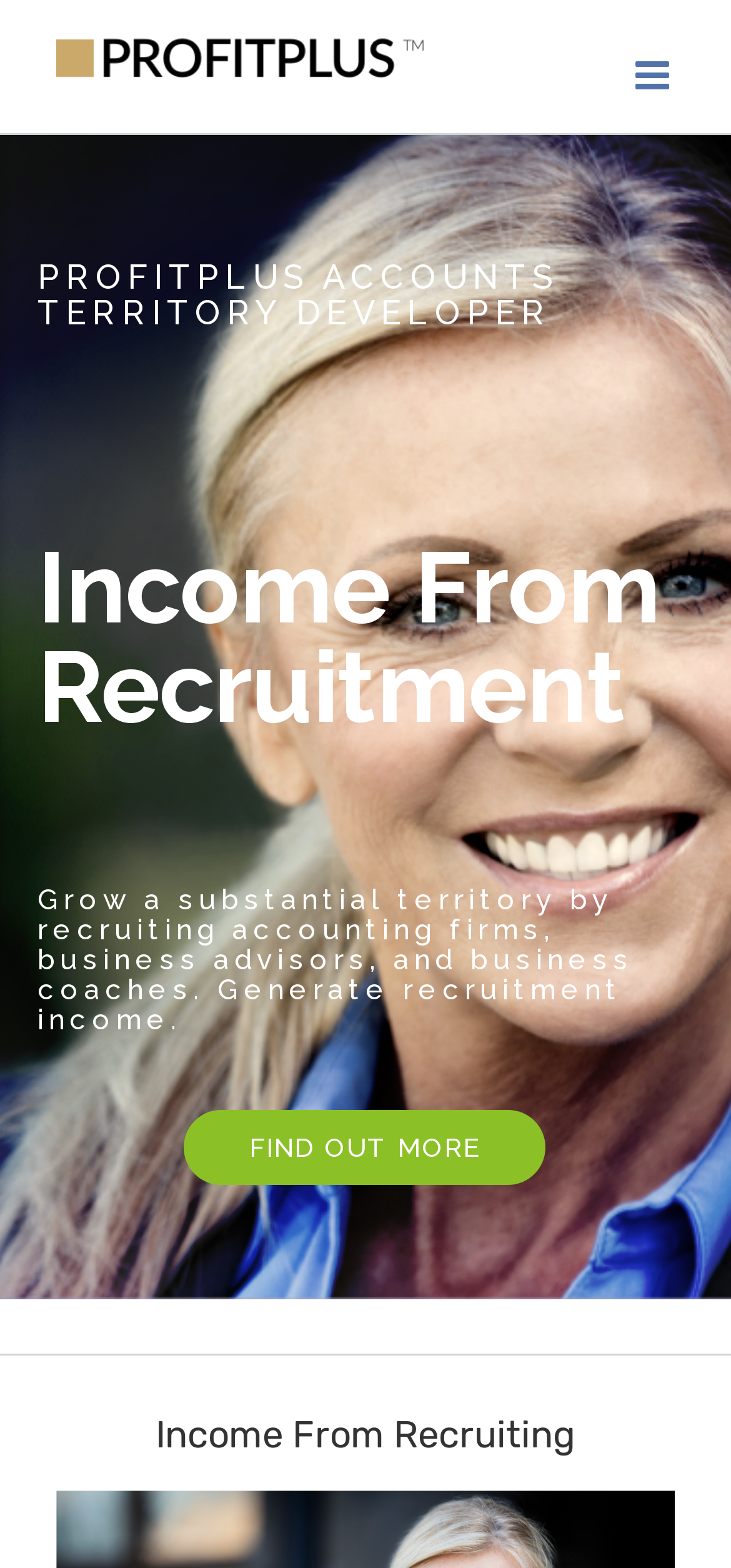What is the name of the certification program?
Using the details shown in the screenshot, provide a comprehensive answer to the question.

Although not explicitly stated, based on the context of the webpage, specifically the StaticText 'PROFITPLUS ACCOUNTS TERRITORY DEVELOPER', it can be inferred that the certification program being referred to is the ProfitPlus certification program.